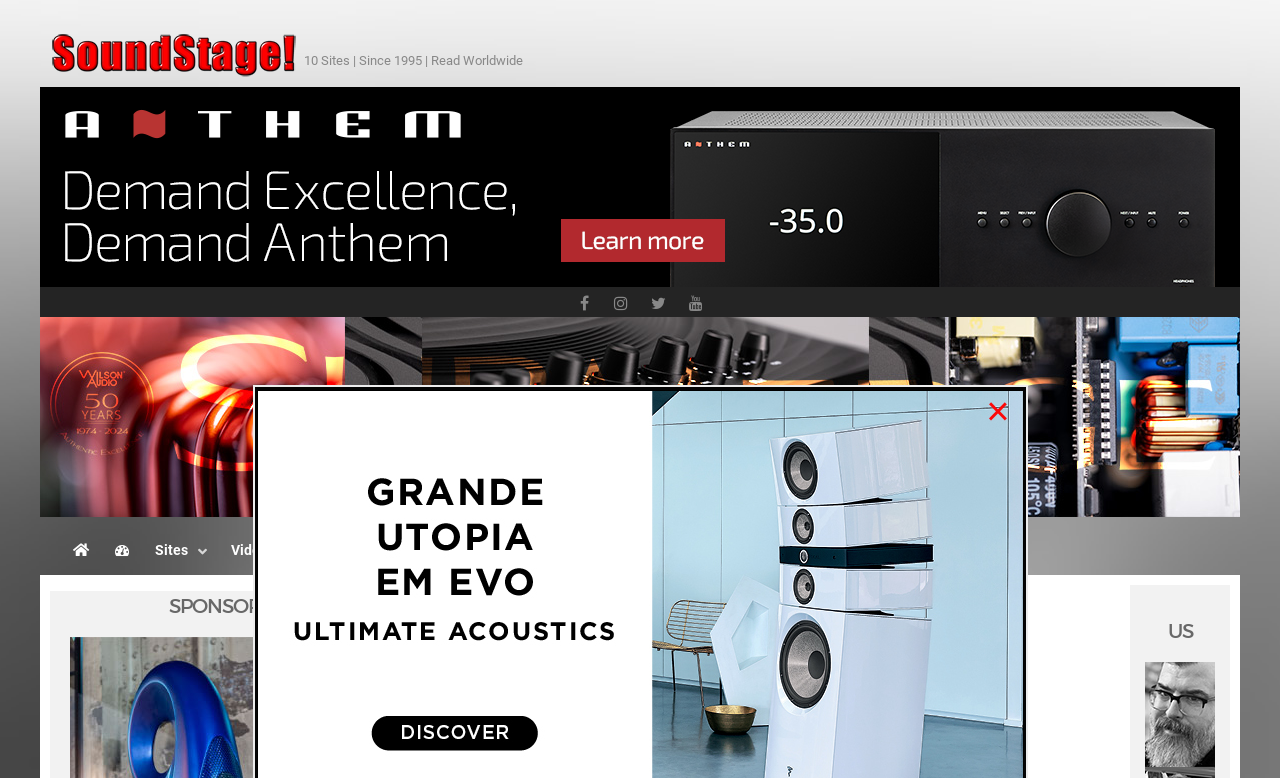Can you specify the bounding box coordinates for the region that should be clicked to fulfill this instruction: "Read about 'M2Tech Young Digital-to-Audio Converter'".

[0.341, 0.886, 0.846, 0.945]